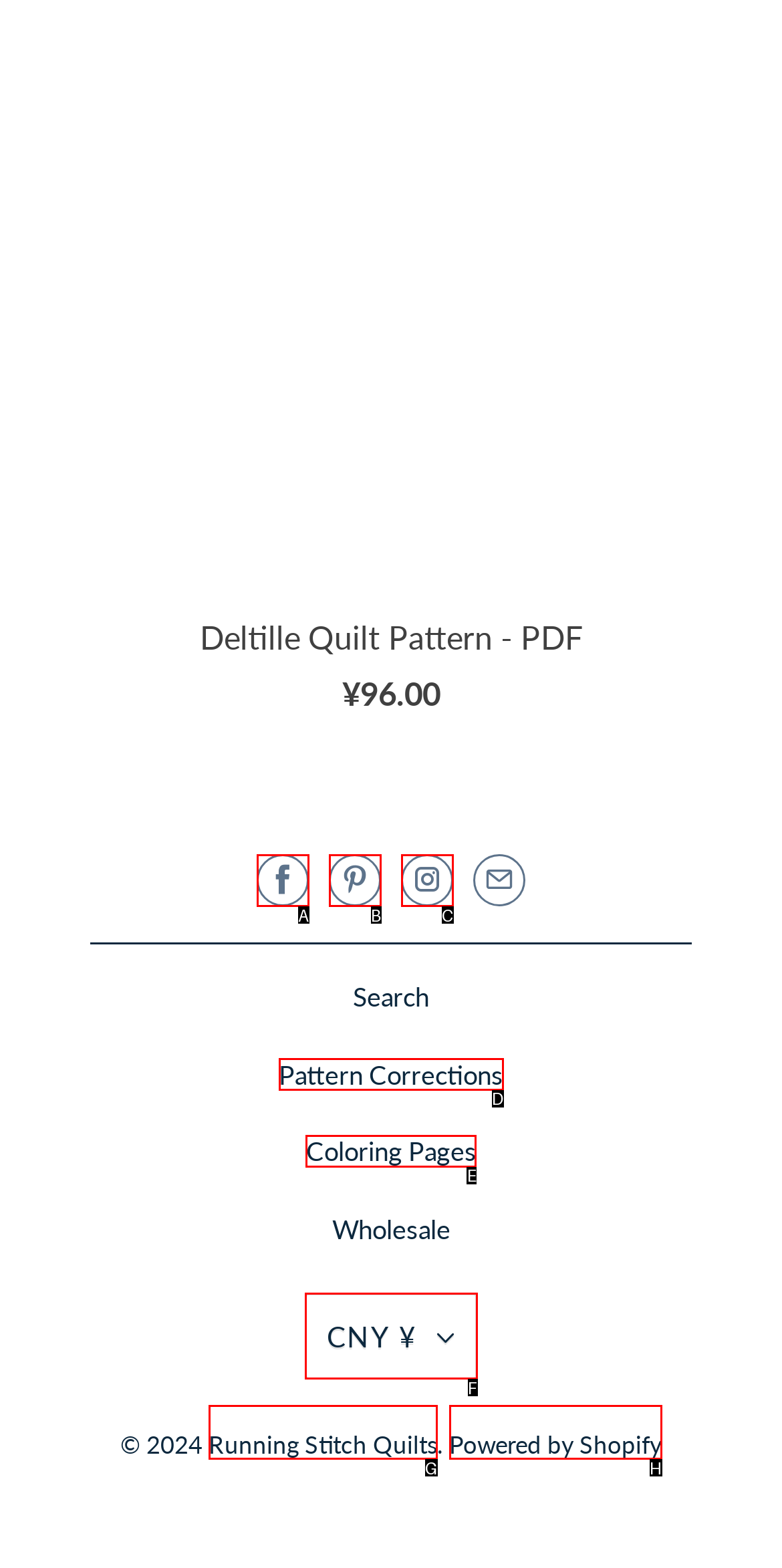Pinpoint the HTML element that fits the description: title="Running Stitch Quilts on Pinterest"
Answer by providing the letter of the correct option.

B